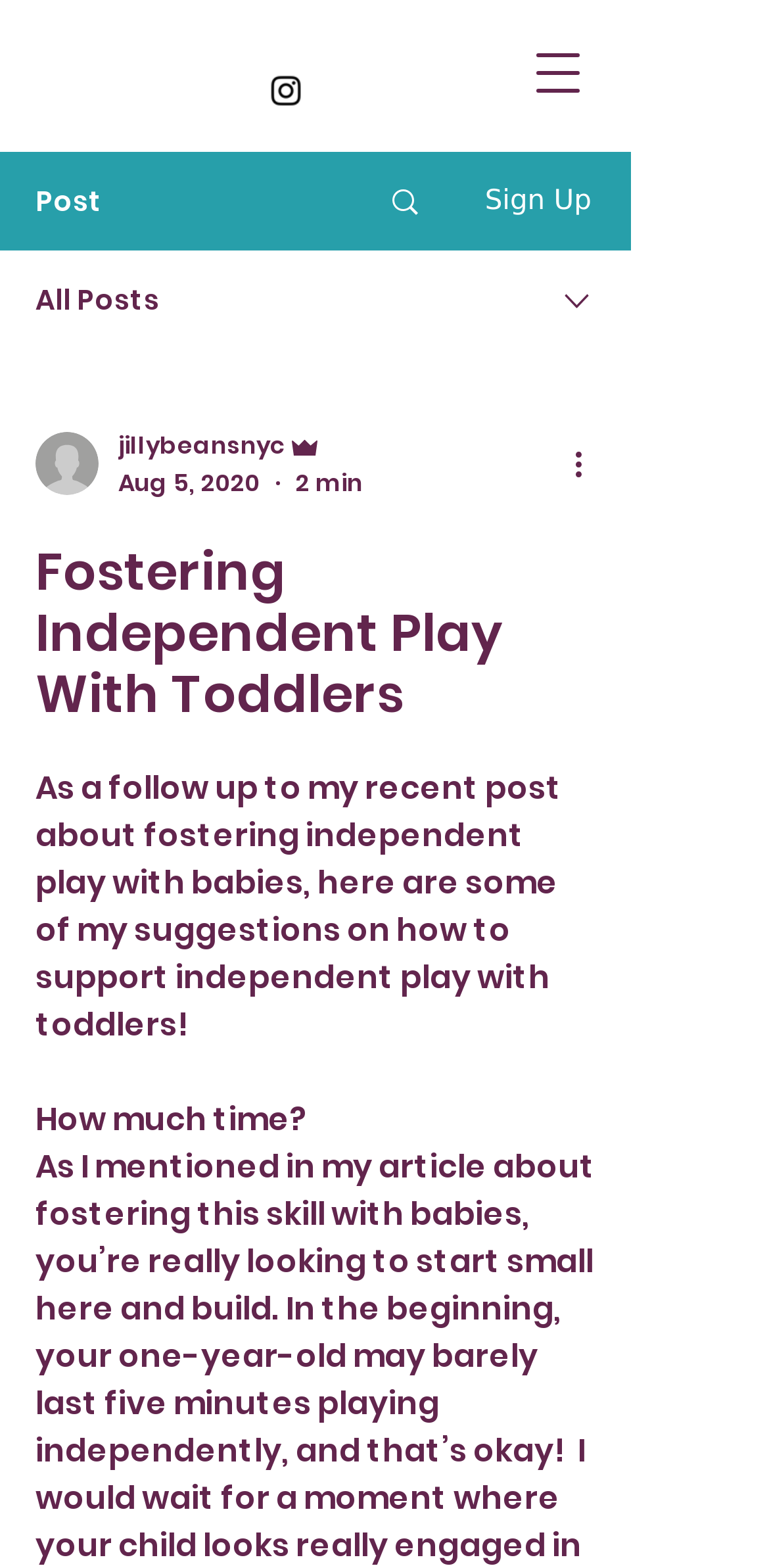Observe the image and answer the following question in detail: What is the author's name?

The author's name can be found in the section where the writer's picture is displayed. The text 'jillybeansnyc' is located below the writer's picture, indicating that it is the author's name.